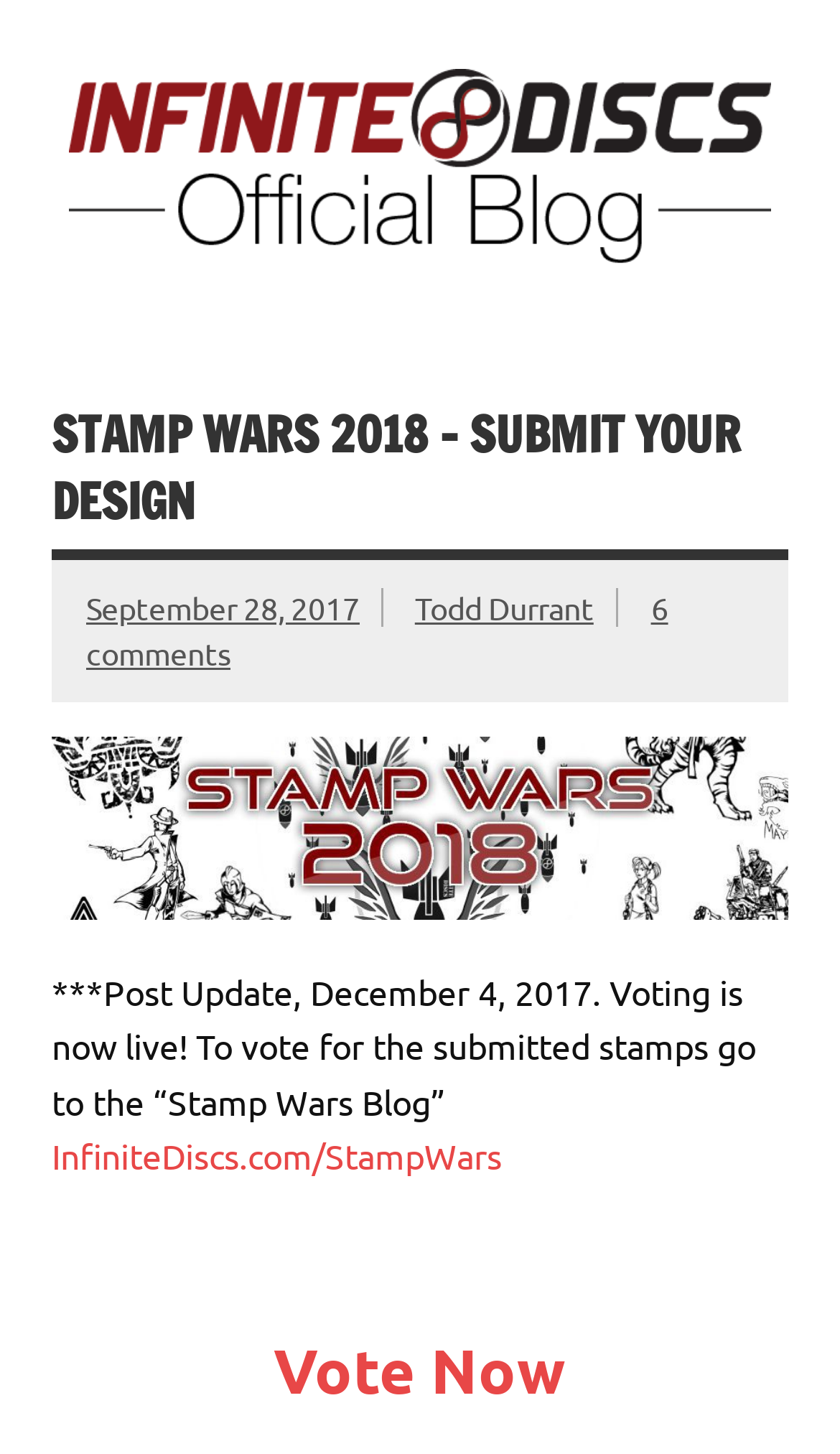Using the given element description, provide the bounding box coordinates (top-left x, top-left y, bottom-right x, bottom-right y) for the corresponding UI element in the screenshot: Infinite Discs Blog

[0.527, 0.172, 0.973, 0.288]